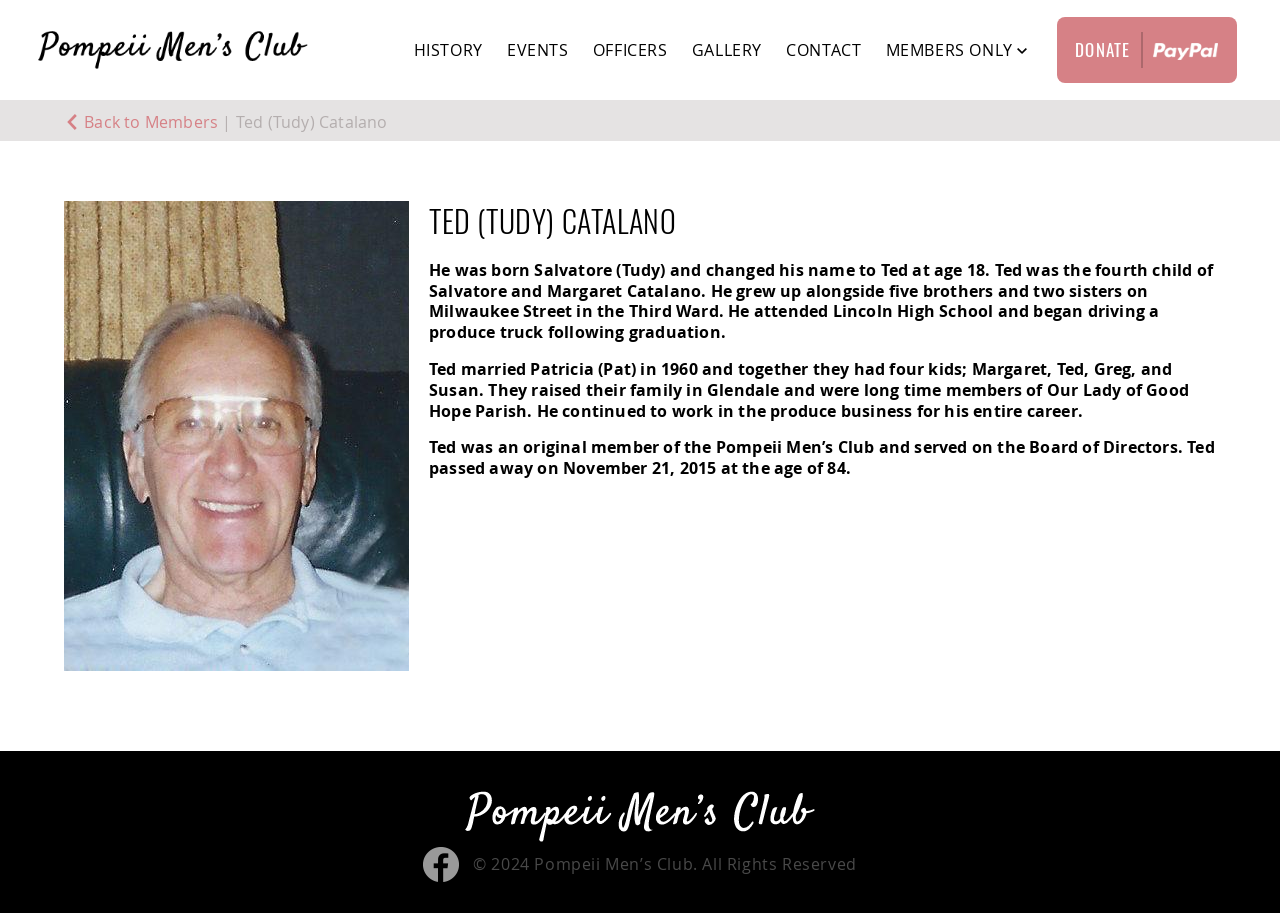What is Ted's original name?
Using the picture, provide a one-word or short phrase answer.

Salvatore